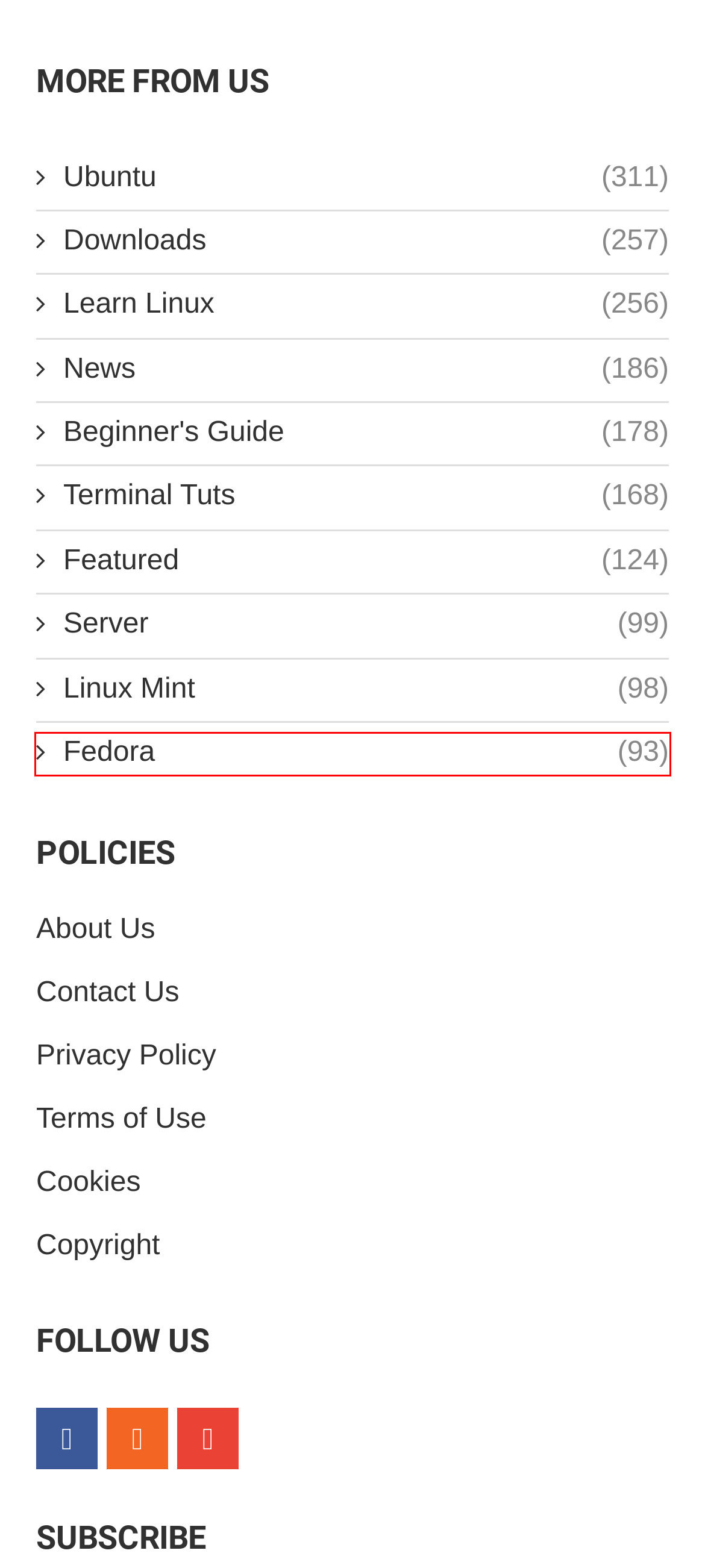Review the screenshot of a webpage containing a red bounding box around an element. Select the description that best matches the new webpage after clicking the highlighted element. The options are:
A. How to install the Windows Subsystem for Linux | FOSS Linux
B. Featured  - FOSS Linux
C. Quizzes  - FOSS Linux
D. How to use the Find Command in Linux
E. Linux Server | FOSS Linux
F. Fedora  - FOSS Linux
G. News  - FOSS Linux
H. Linux Mint  - FOSS Linux

F